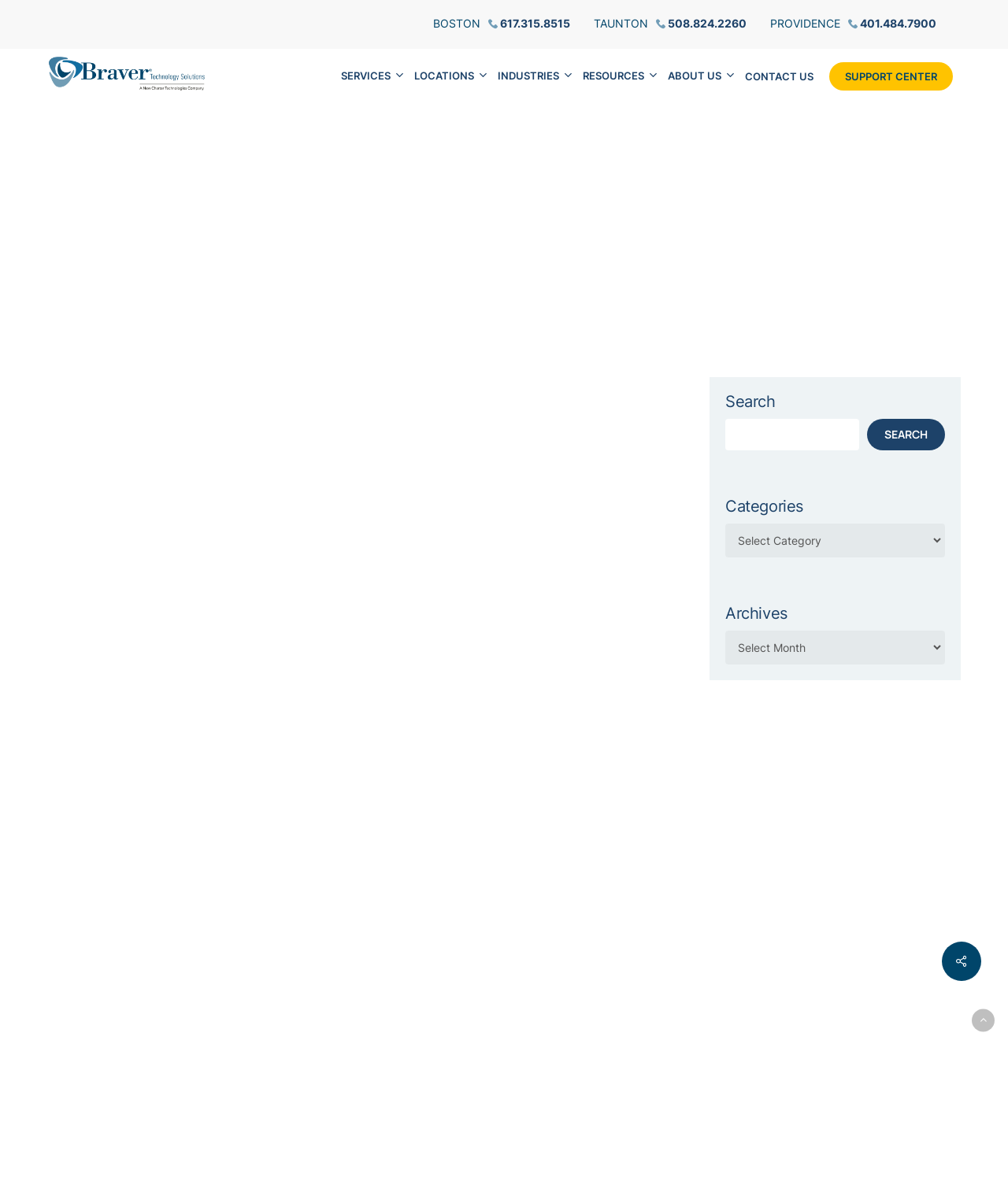Give a one-word or short phrase answer to the question: 
What is the topic of the main article on the webpage?

Tech resolutions for business